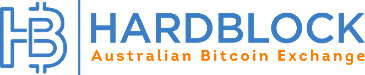Answer the question below using just one word or a short phrase: 
What is written below the 'HB' emblem?

HARDBLOCK